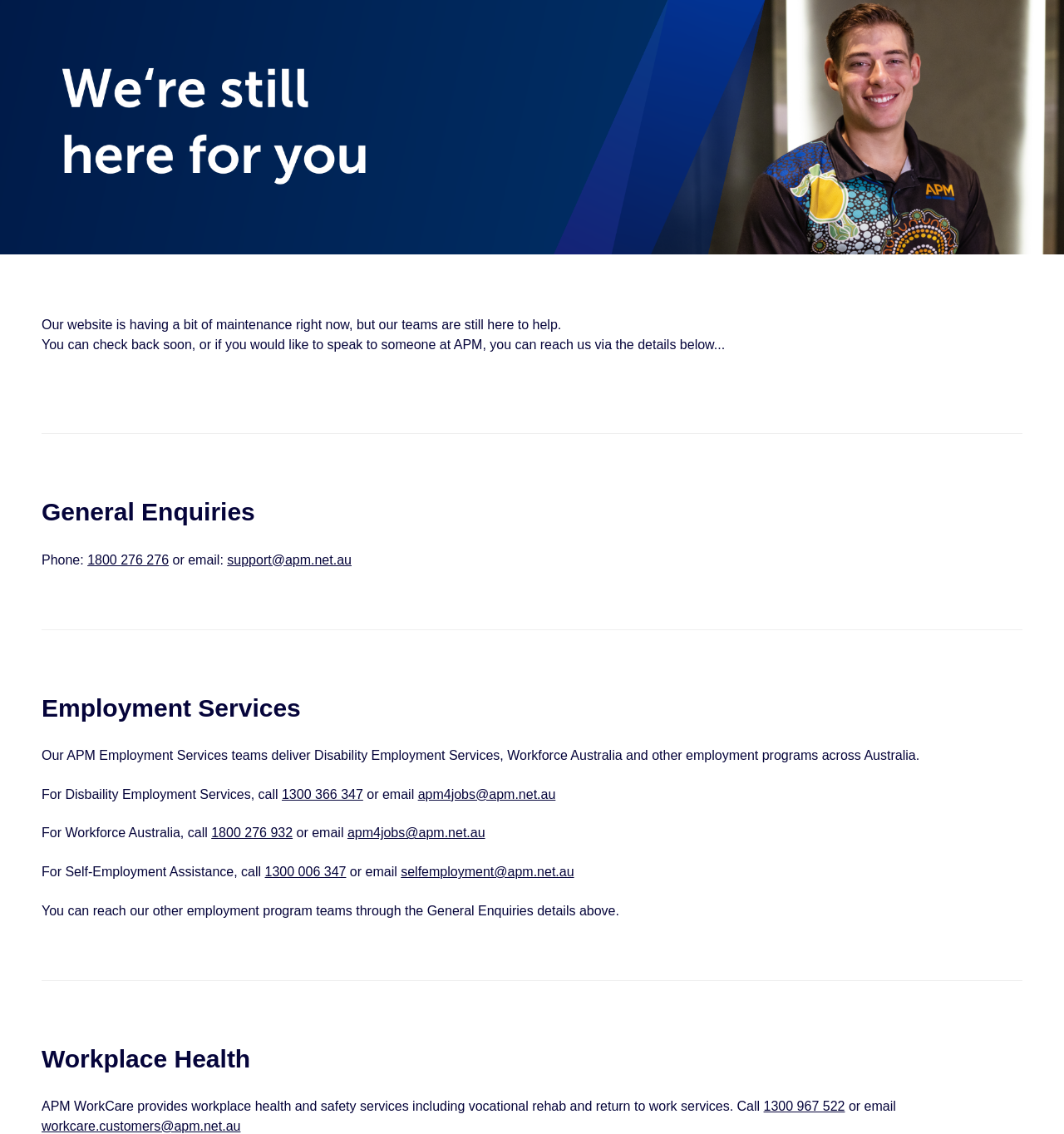Find the bounding box coordinates of the element I should click to carry out the following instruction: "Email for Employment Services".

[0.214, 0.487, 0.33, 0.5]